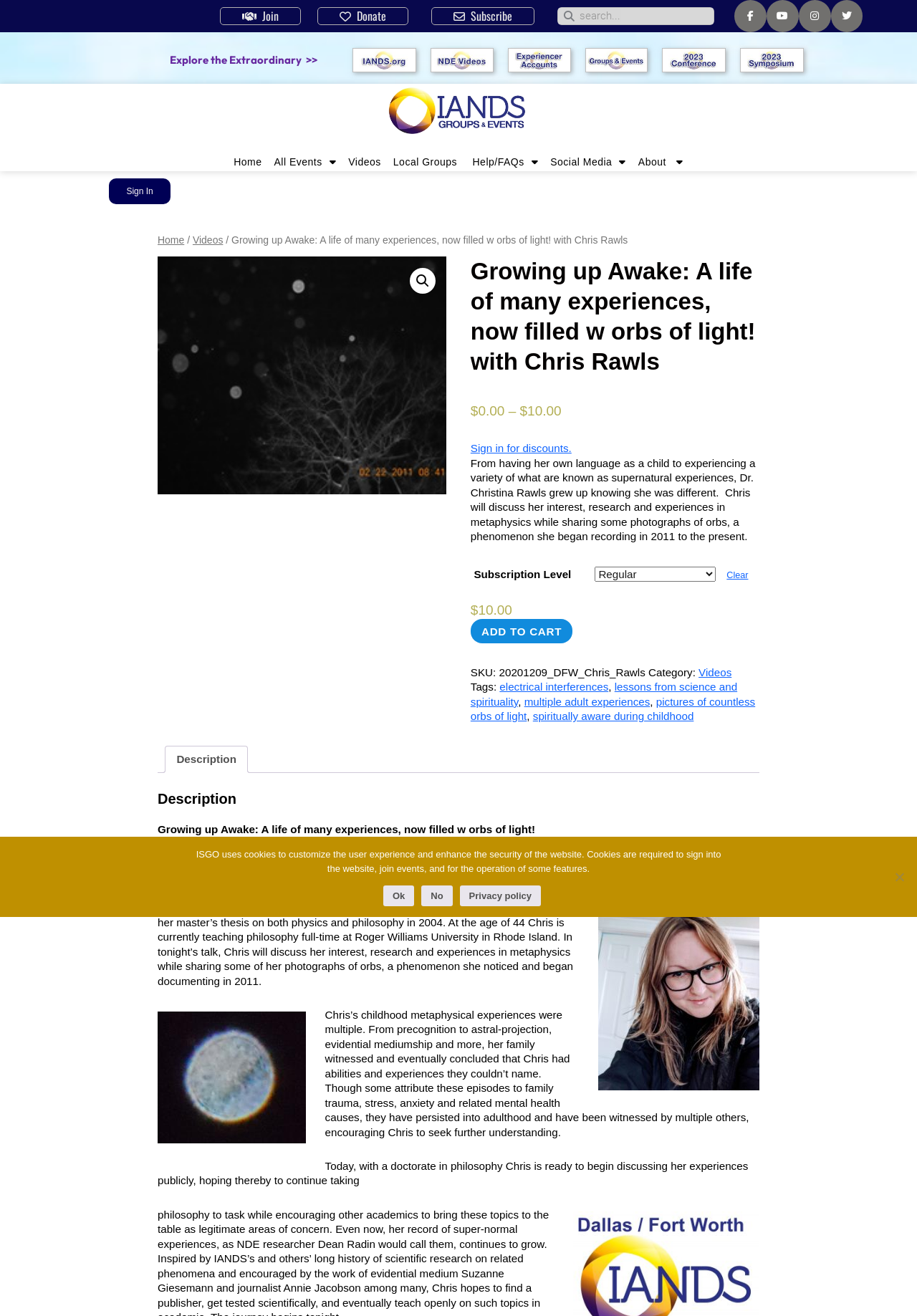Please analyze the image and provide a thorough answer to the question:
What is the category of the event?

The category of the event can be determined by looking at the event details, which mentions that the category is 'Videos'. This information is provided along with other event details such as the SKU and tags.